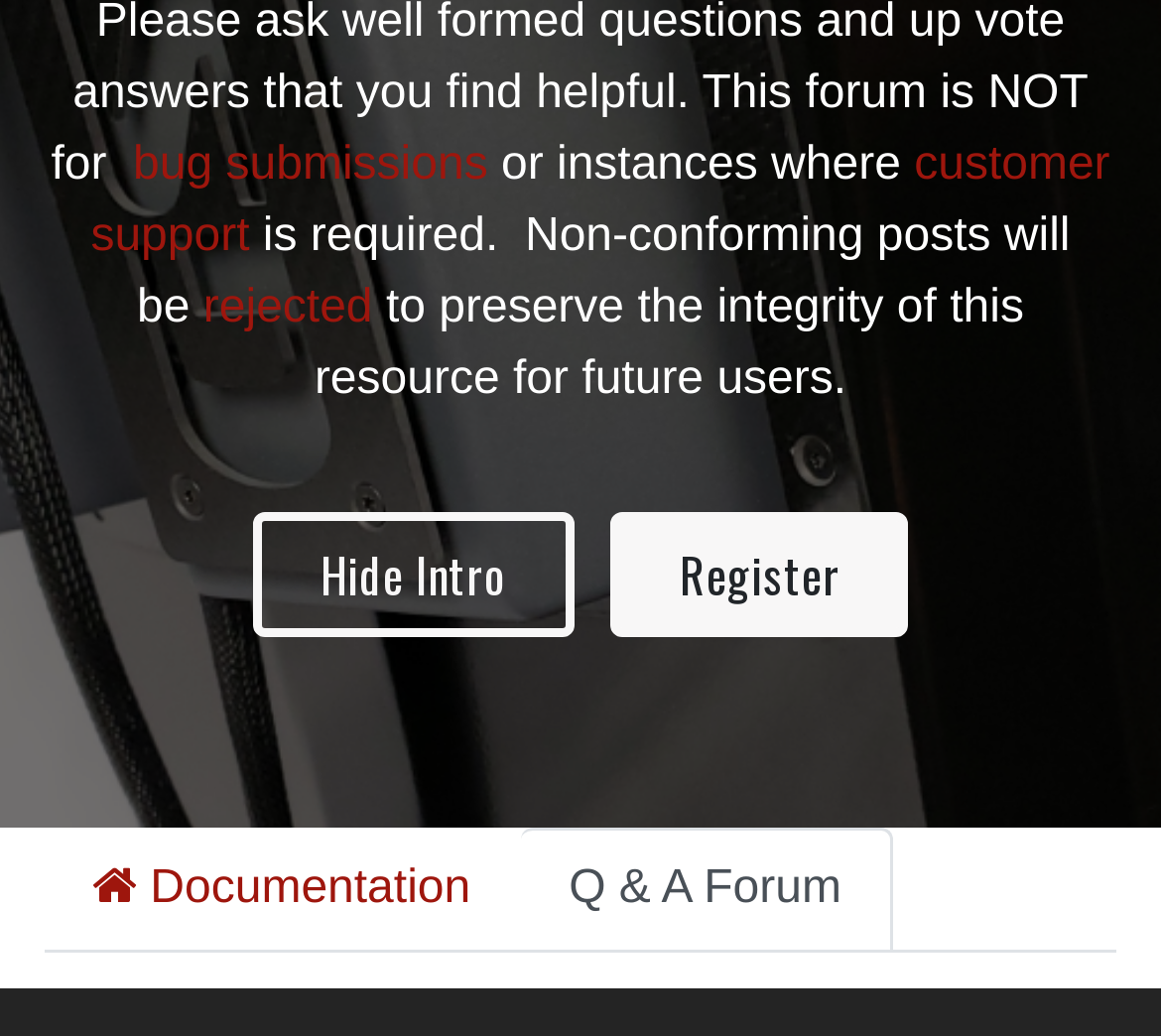Please locate the UI element described by "Documentation" and provide its bounding box coordinates.

[0.038, 0.8, 0.449, 0.92]